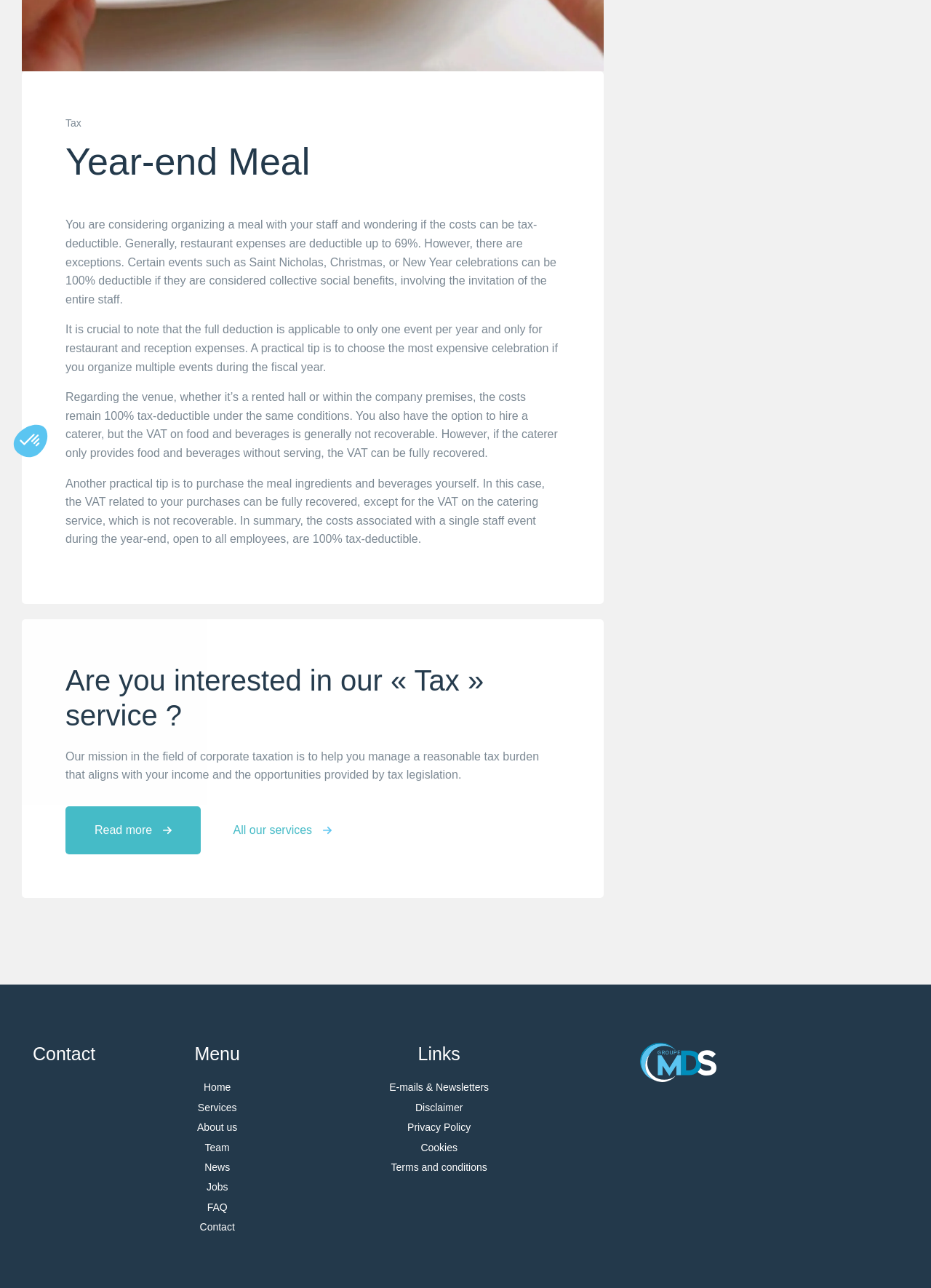Identify the bounding box coordinates for the UI element described as: "News". The coordinates should be provided as four floats between 0 and 1: [left, top, right, bottom].

[0.126, 0.9, 0.341, 0.913]